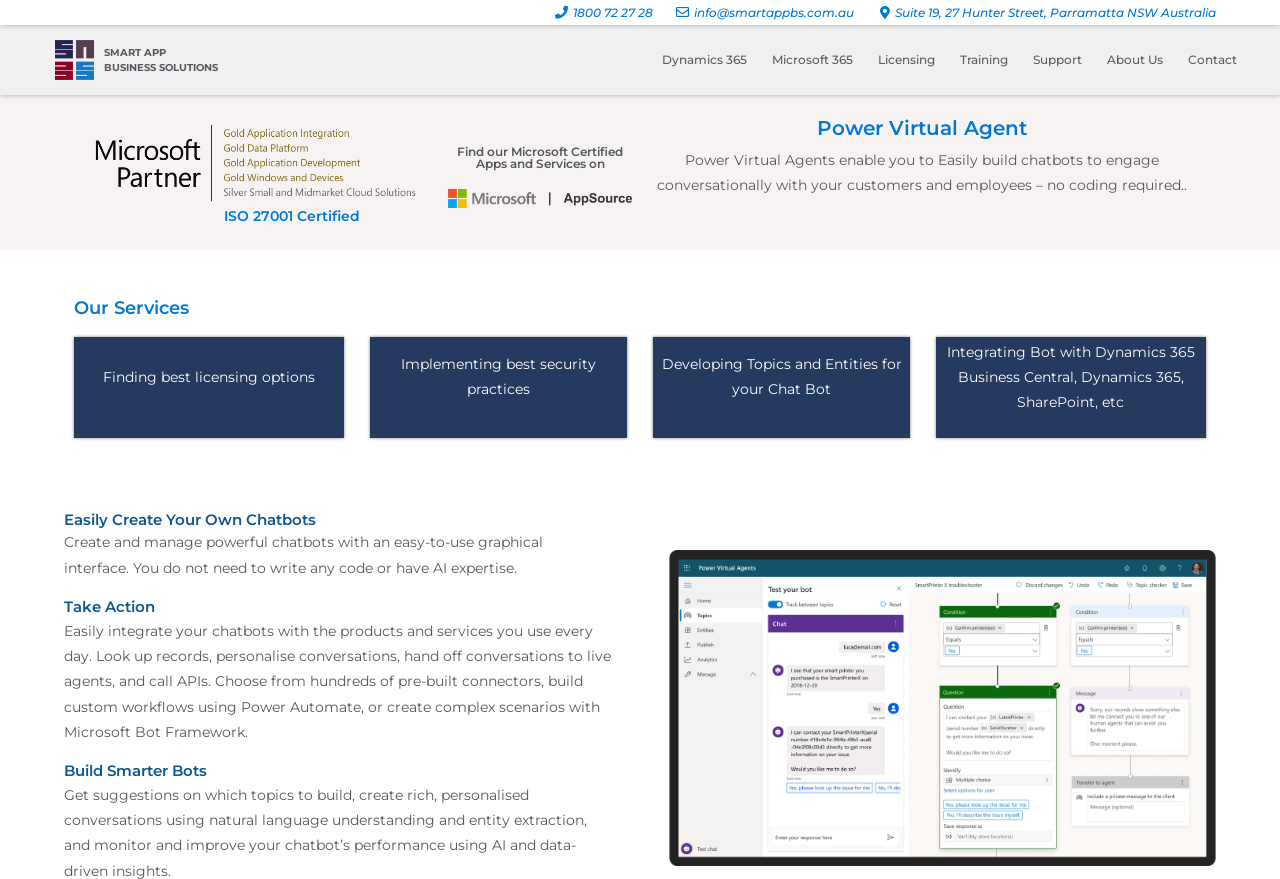Reply to the question with a single word or phrase:
What is the company's phone number?

1800 72 27 28